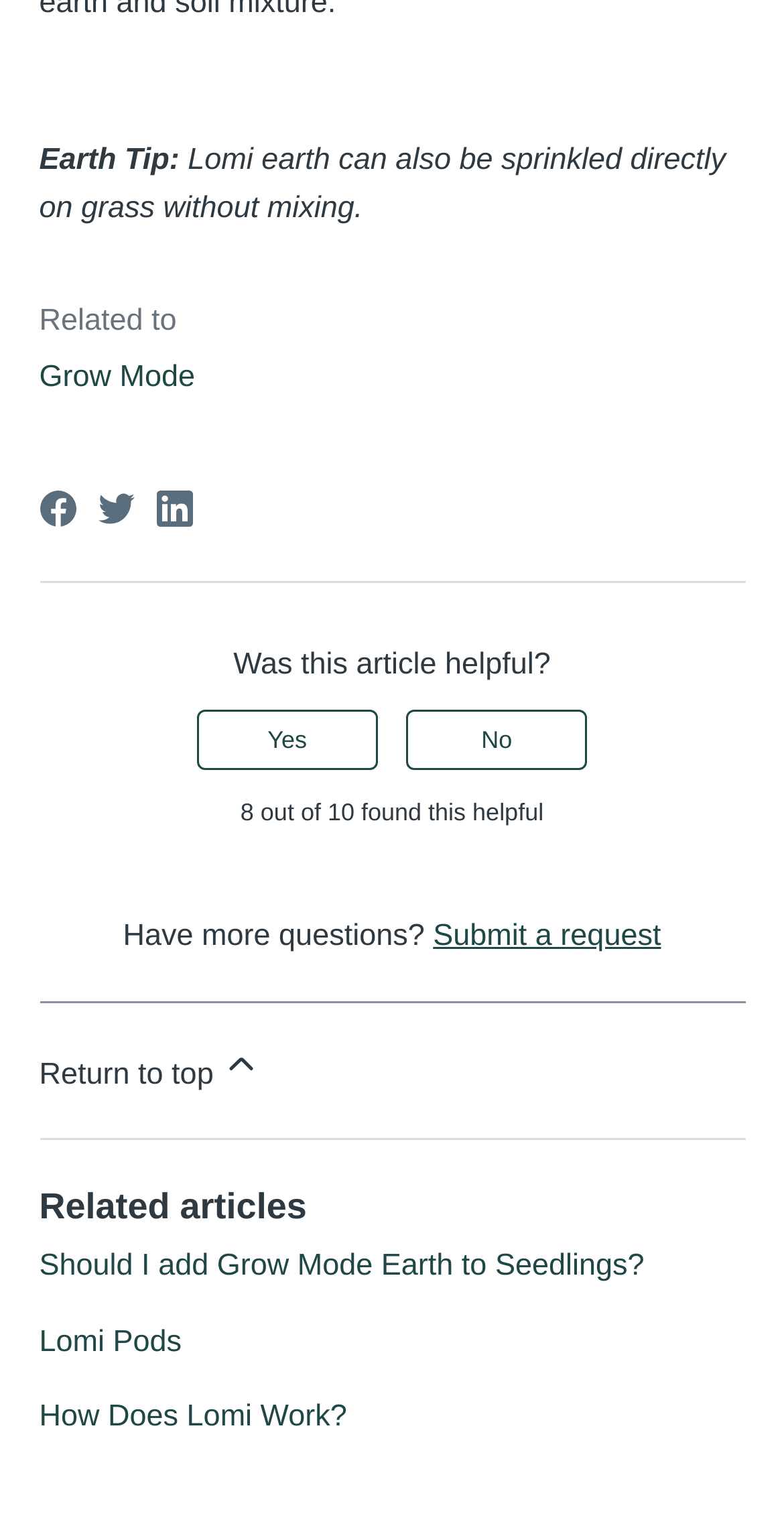Find the bounding box of the UI element described as: "Grow Mode". The bounding box coordinates should be given as four float values between 0 and 1, i.e., [left, top, right, bottom].

[0.05, 0.234, 0.249, 0.256]